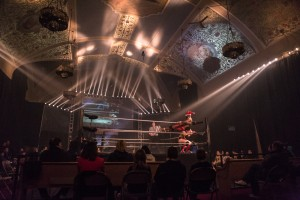Describe the image with as much detail as possible.

The image captures an electrifying moment from a live pro wrestling event held at The Sanctuary, showcasing the excitement of the match. The wrestling ring takes center stage under dramatic lighting that highlights the athletes as they perform. The venue features intricate architectural details on the ceiling, enhancing the atmosphere with ornate designs and atmospheric lighting. Spectators are seated in the foreground, eagerly watching the action unfold. This dynamic scene reflects the vibrant energy of the local arts and entertainment community, tying into the overall theme of community events celebrated during the First Friday festivities in Downtown Hazleton.